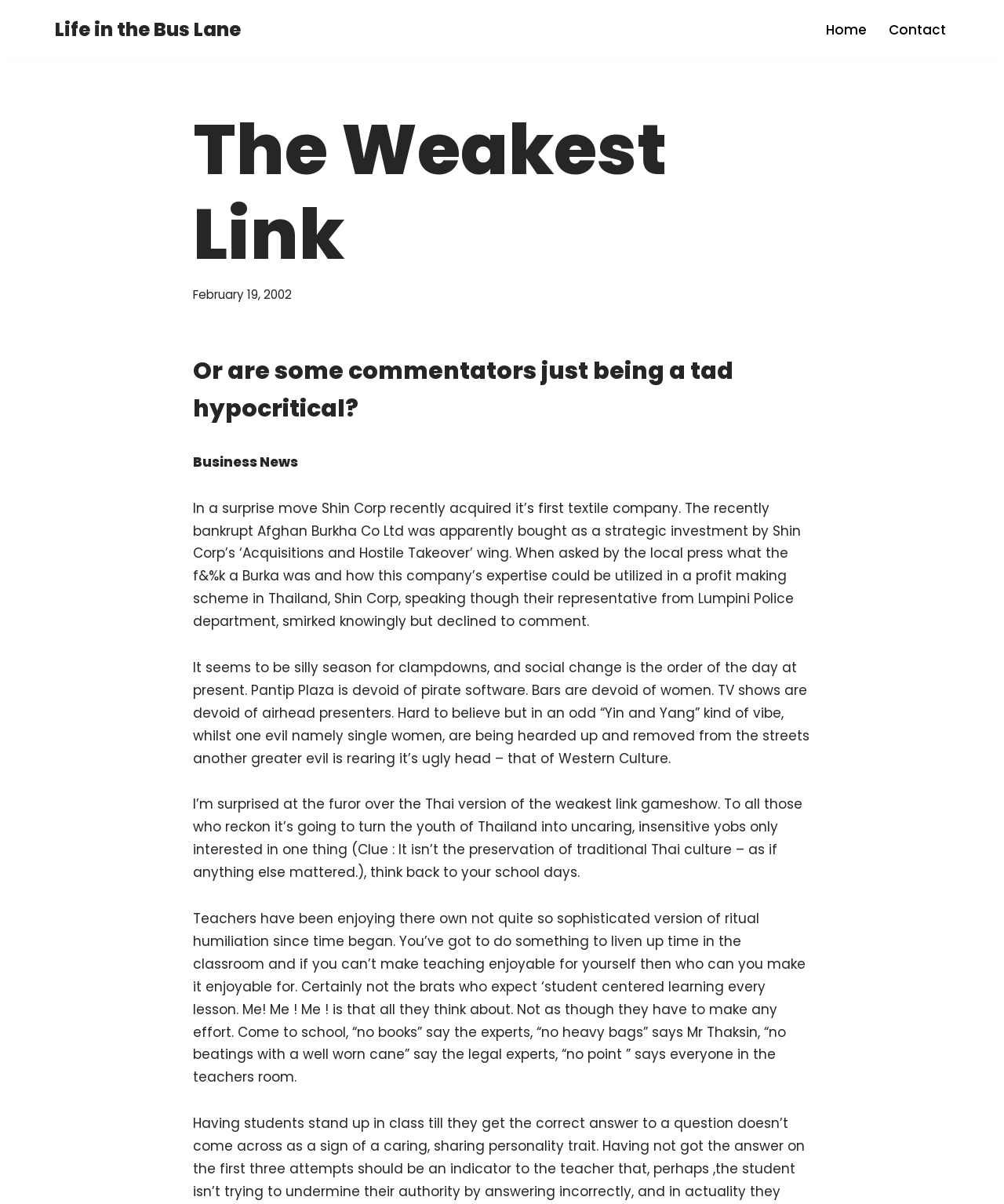How many paragraphs are there in the article?
Based on the visual, give a brief answer using one word or a short phrase.

5